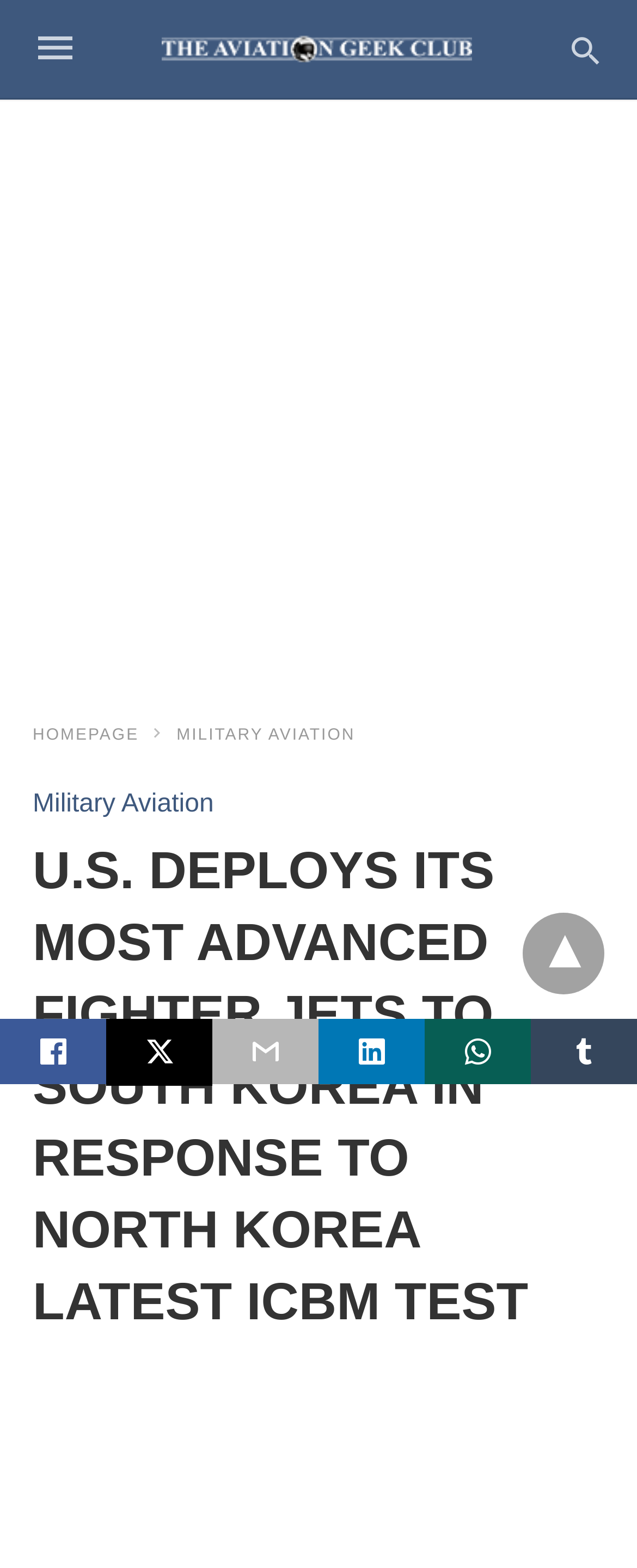Please specify the bounding box coordinates of the clickable region necessary for completing the following instruction: "click on the dropdown menu". The coordinates must consist of four float numbers between 0 and 1, i.e., [left, top, right, bottom].

[0.821, 0.582, 0.949, 0.634]